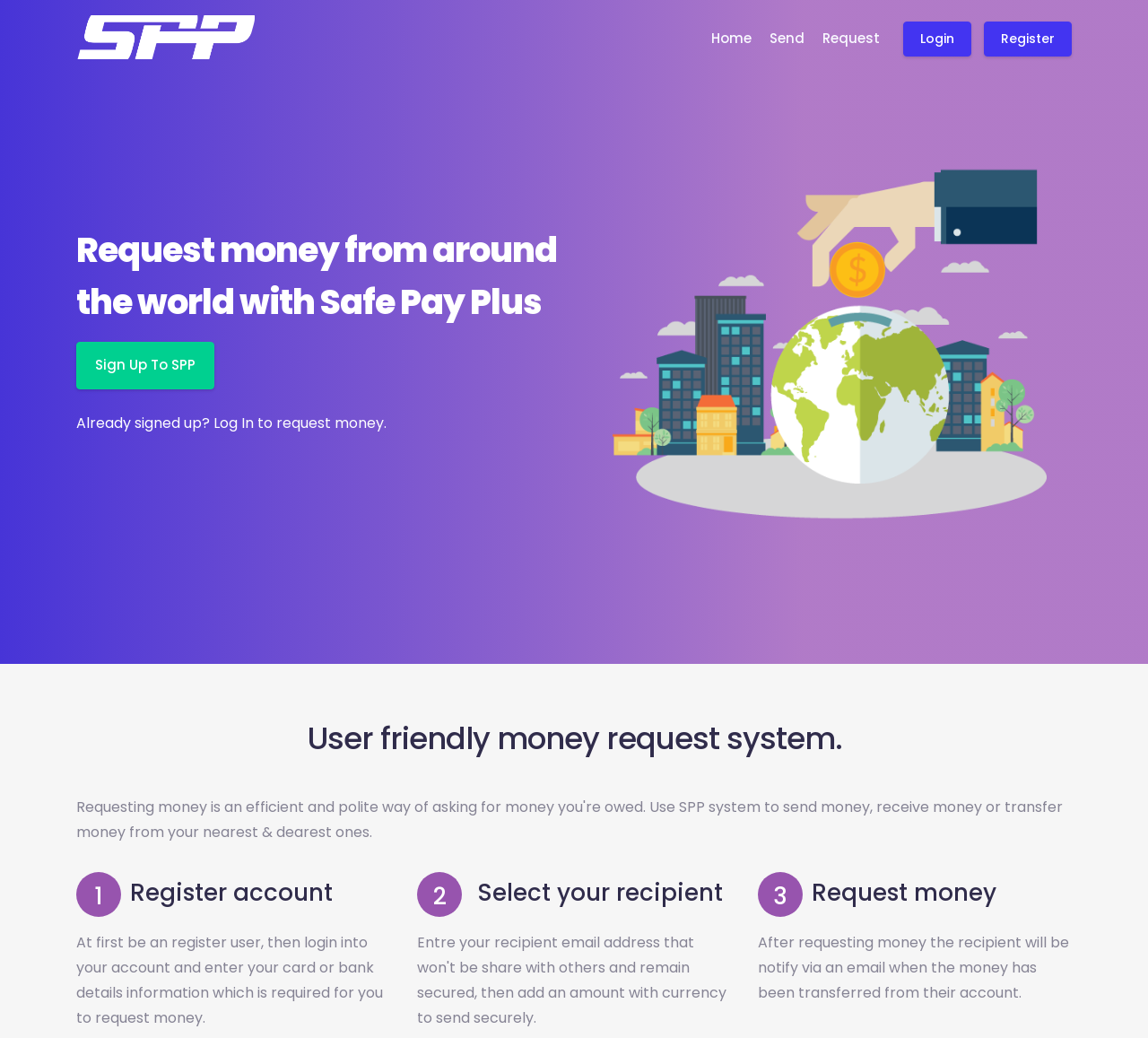Please provide a short answer using a single word or phrase for the question:
What is the name of the payment system?

Safe Pay Plus